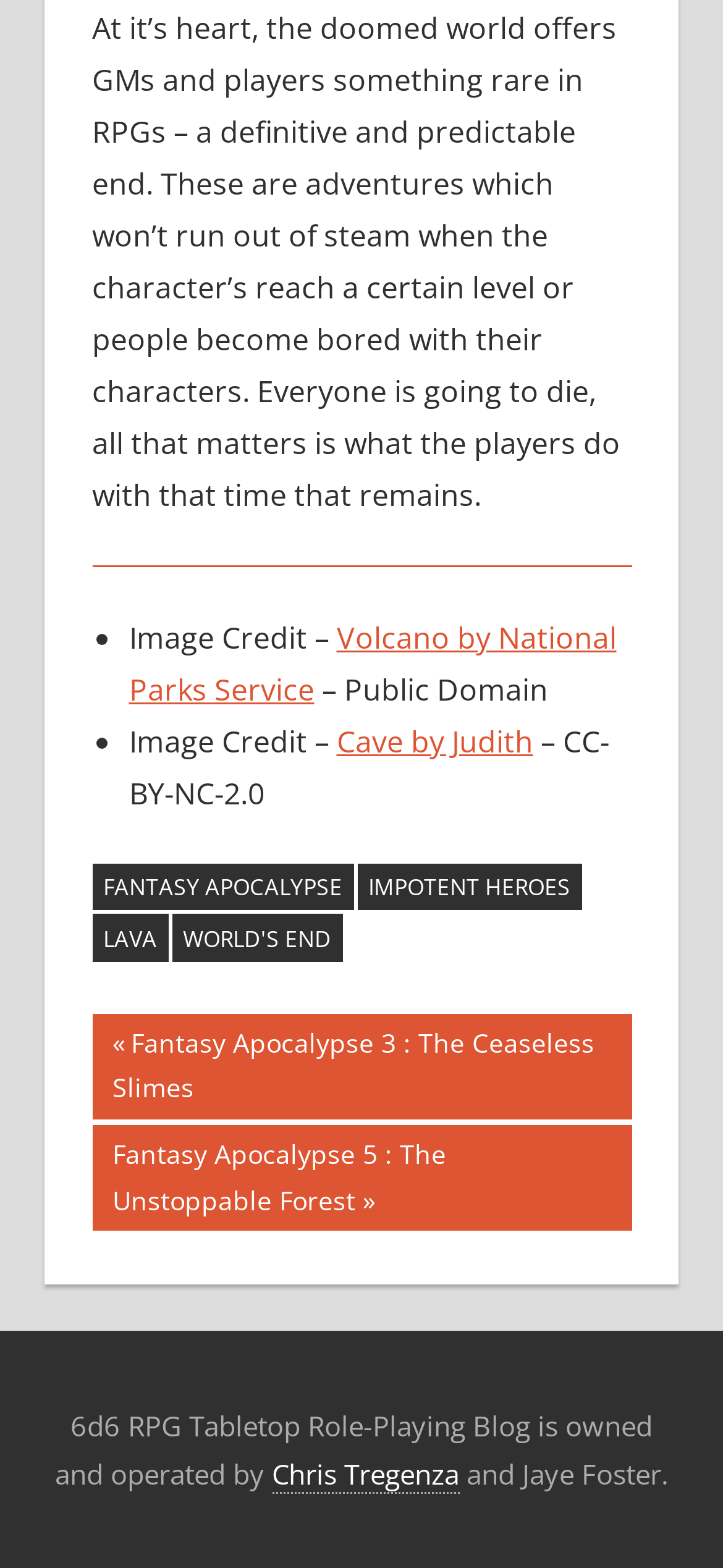Please provide a comprehensive response to the question below by analyzing the image: 
Who are the owners of the 6d6 RPG Tabletop Role-Playing Blog?

According to the text at the bottom of the webpage, the 6d6 RPG Tabletop Role-Playing Blog is owned and operated by Chris Tregenza and Jaye Foster, as indicated by the text '6d6 RPG Tabletop Role-Playing Blog is owned and operated by Chris Tregenza and Jaye Foster'.